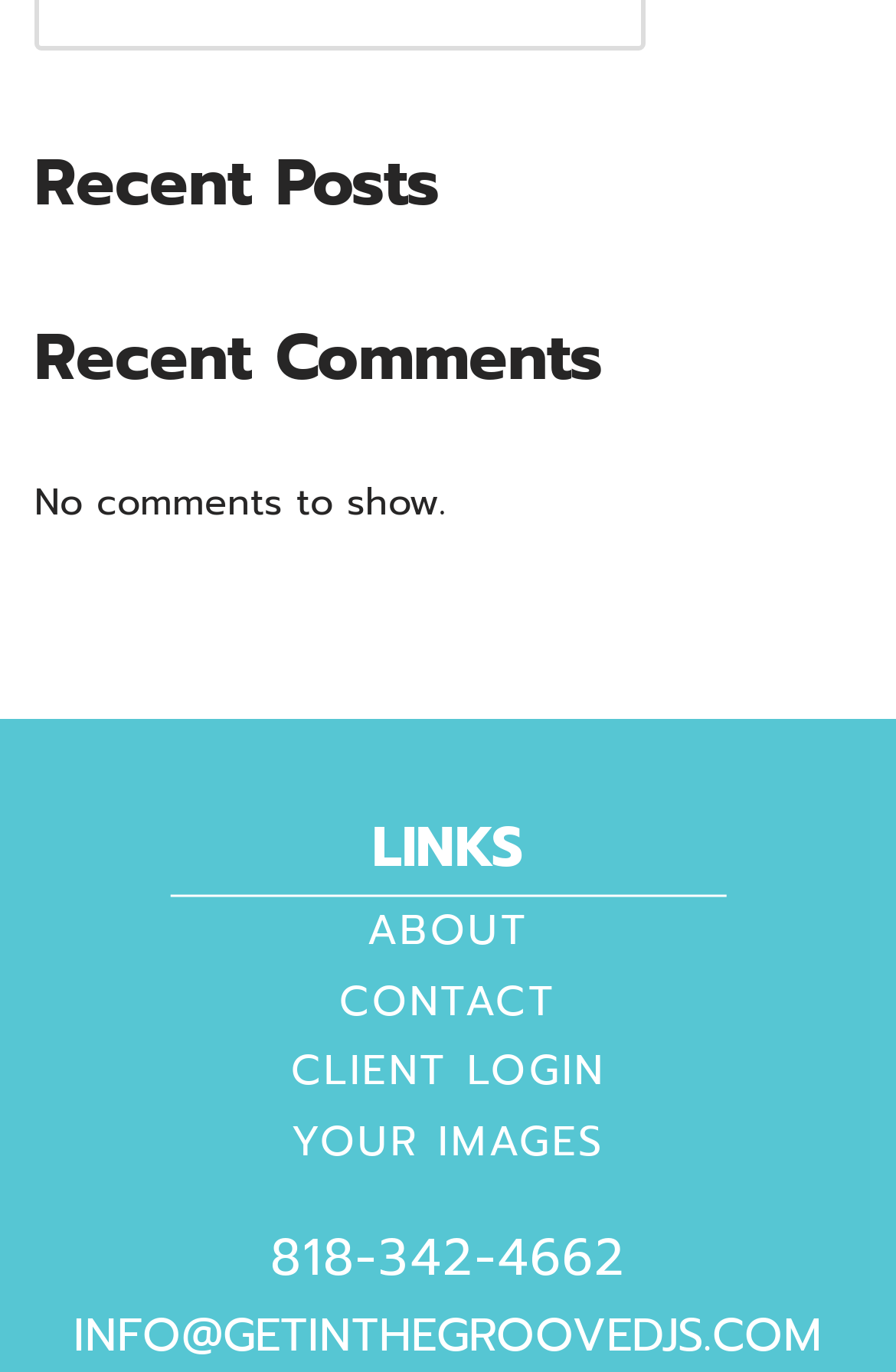Provide a single word or phrase answer to the question: 
How many links are there in the LINKS section?

6